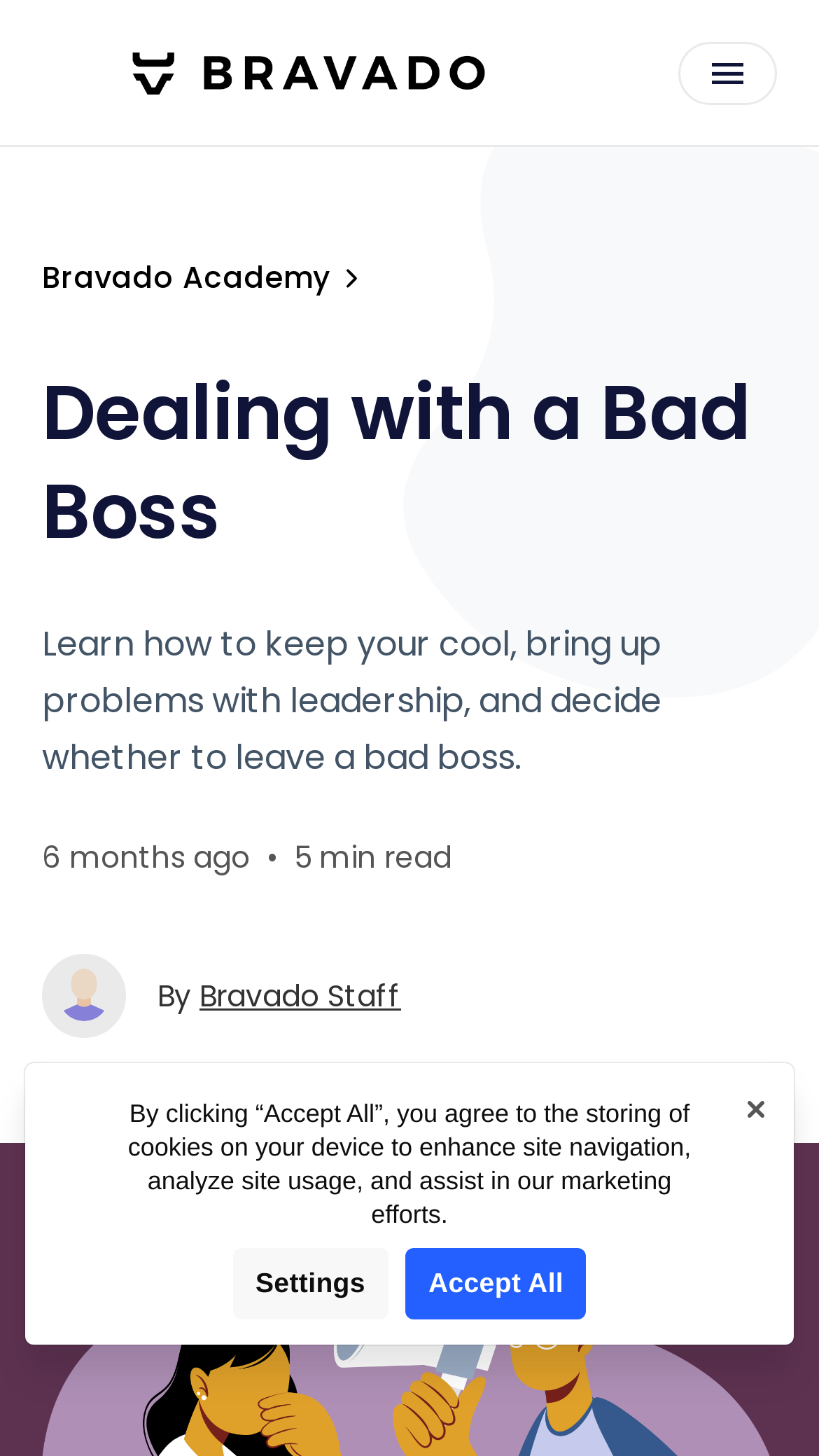Provide the bounding box coordinates of the HTML element this sentence describes: "Accept All". The bounding box coordinates consist of four float numbers between 0 and 1, i.e., [left, top, right, bottom].

[0.495, 0.858, 0.716, 0.906]